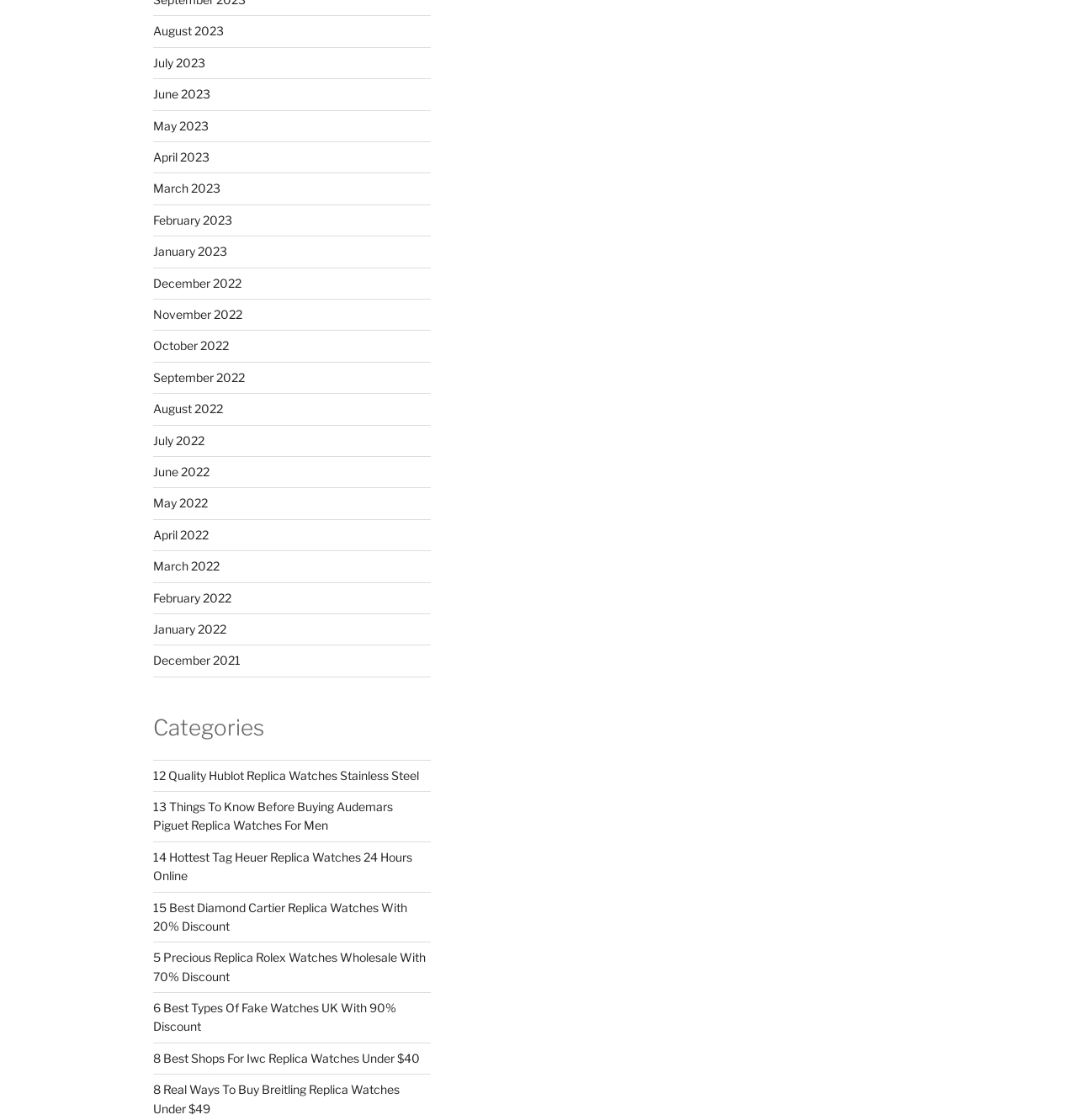Please determine the bounding box coordinates of the element's region to click for the following instruction: "Learn about 5 Precious Replica Rolex Watches".

[0.142, 0.848, 0.395, 0.878]